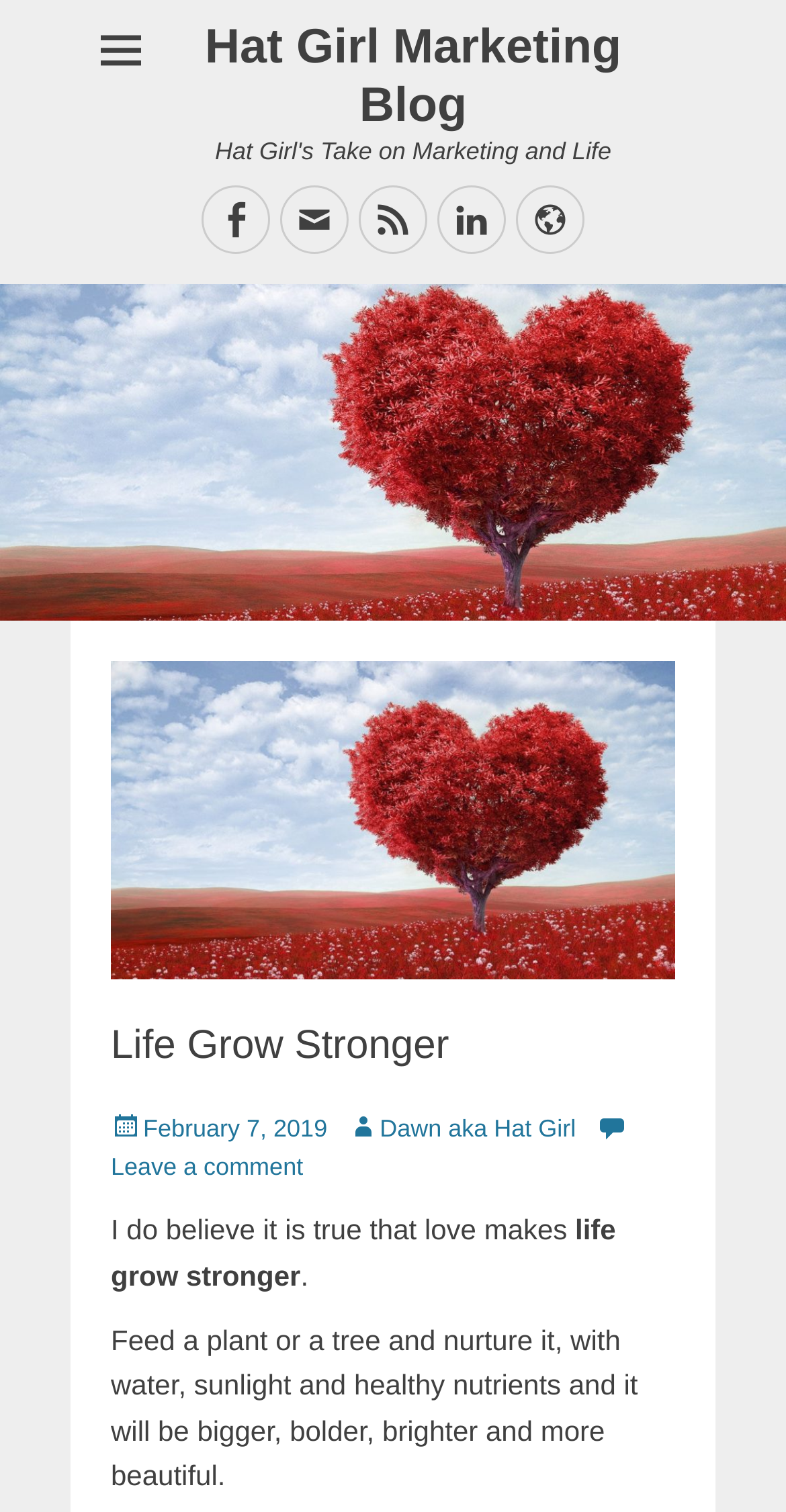Please identify the bounding box coordinates of the element's region that I should click in order to complete the following instruction: "Check the website". The bounding box coordinates consist of four float numbers between 0 and 1, i.e., [left, top, right, bottom].

[0.656, 0.123, 0.744, 0.168]